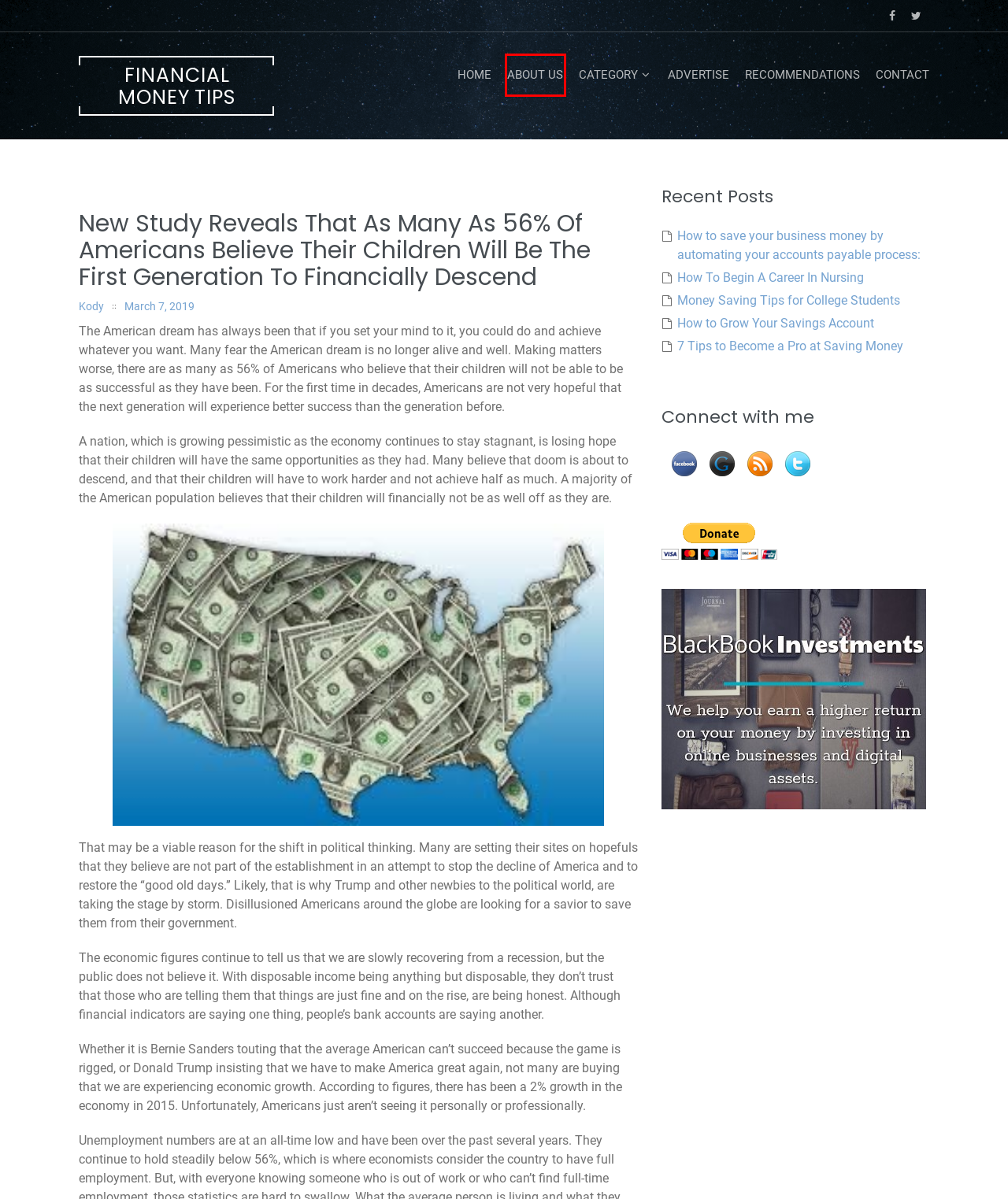You have been given a screenshot of a webpage, where a red bounding box surrounds a UI element. Identify the best matching webpage description for the page that loads after the element in the bounding box is clicked. Options include:
A. How To Begin A Career In Nursing - Financial Money Tips
B. Advertise - Financial Money Tips
C. How to save your business money by automating your accounts payable process: - Financial Money Tips
D. Contact - Financial Money Tips
E. Financial Money Tips -
F. Recommendations - Financial Money Tips
G. About us - Financial Money Tips
H. Kody, Author at Financial Money Tips

G